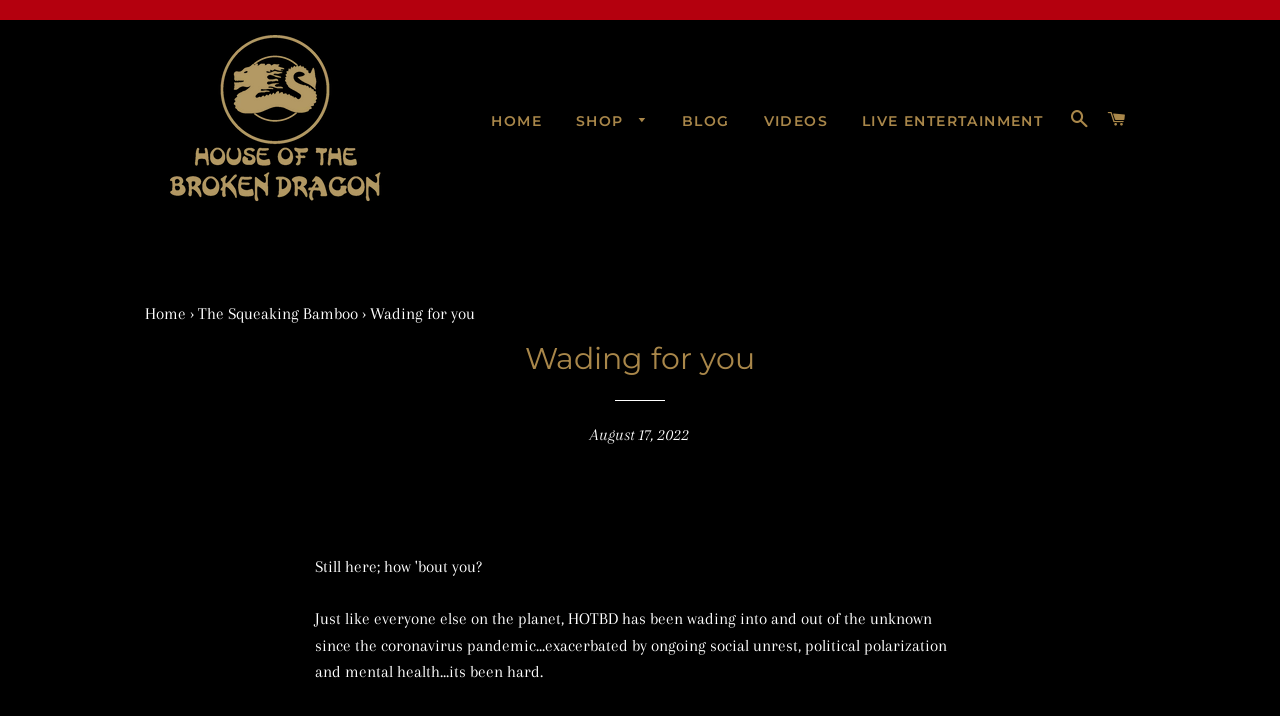What is the date mentioned on the webpage?
Make sure to answer the question with a detailed and comprehensive explanation.

The date can be found in the middle of the webpage, where it says 'August 17, 2022' in a time element. This date is likely related to a blog post or article on the webpage.